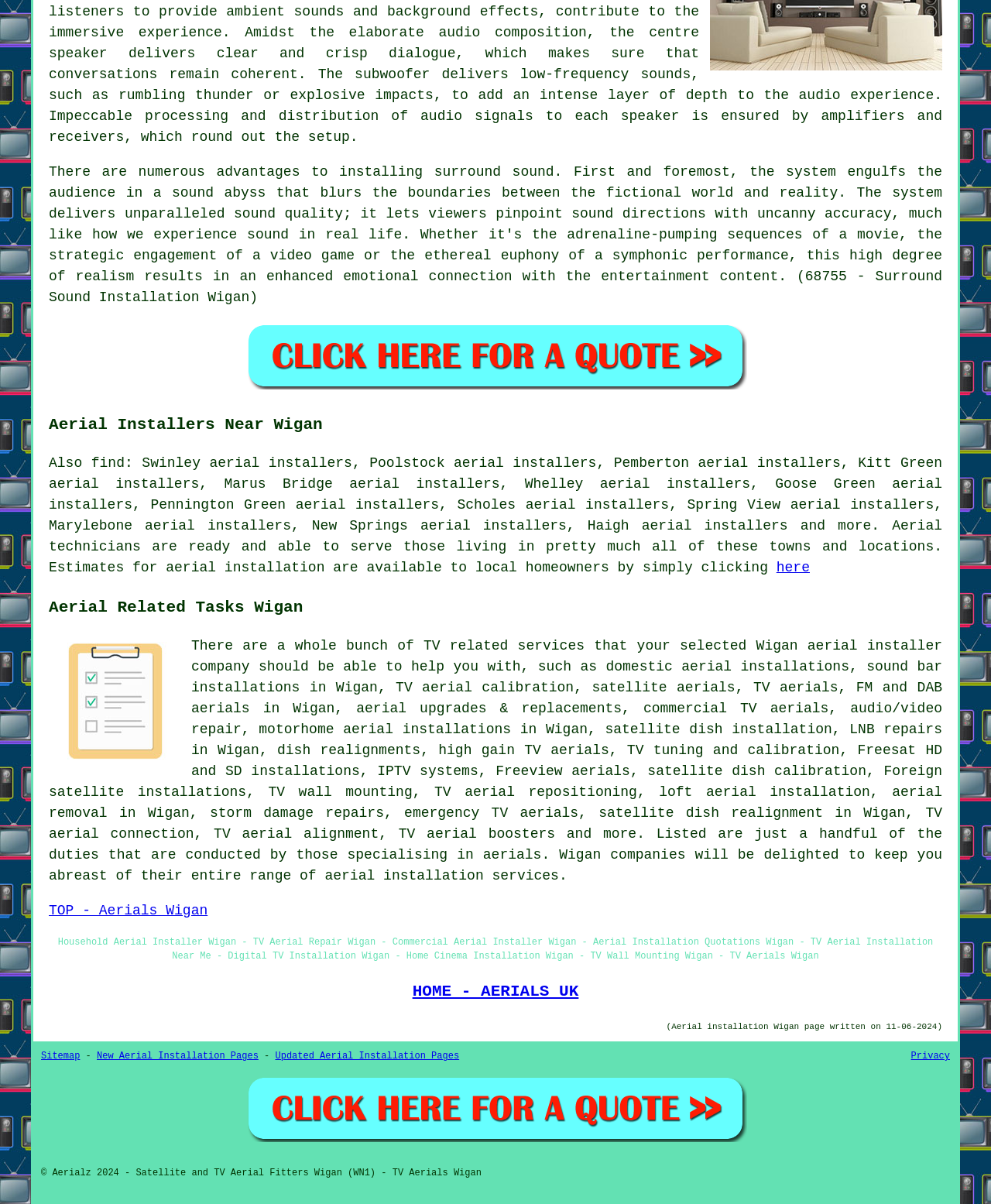Highlight the bounding box coordinates of the region I should click on to meet the following instruction: "find 'aerial installation' quotes".

[0.167, 0.465, 0.328, 0.478]